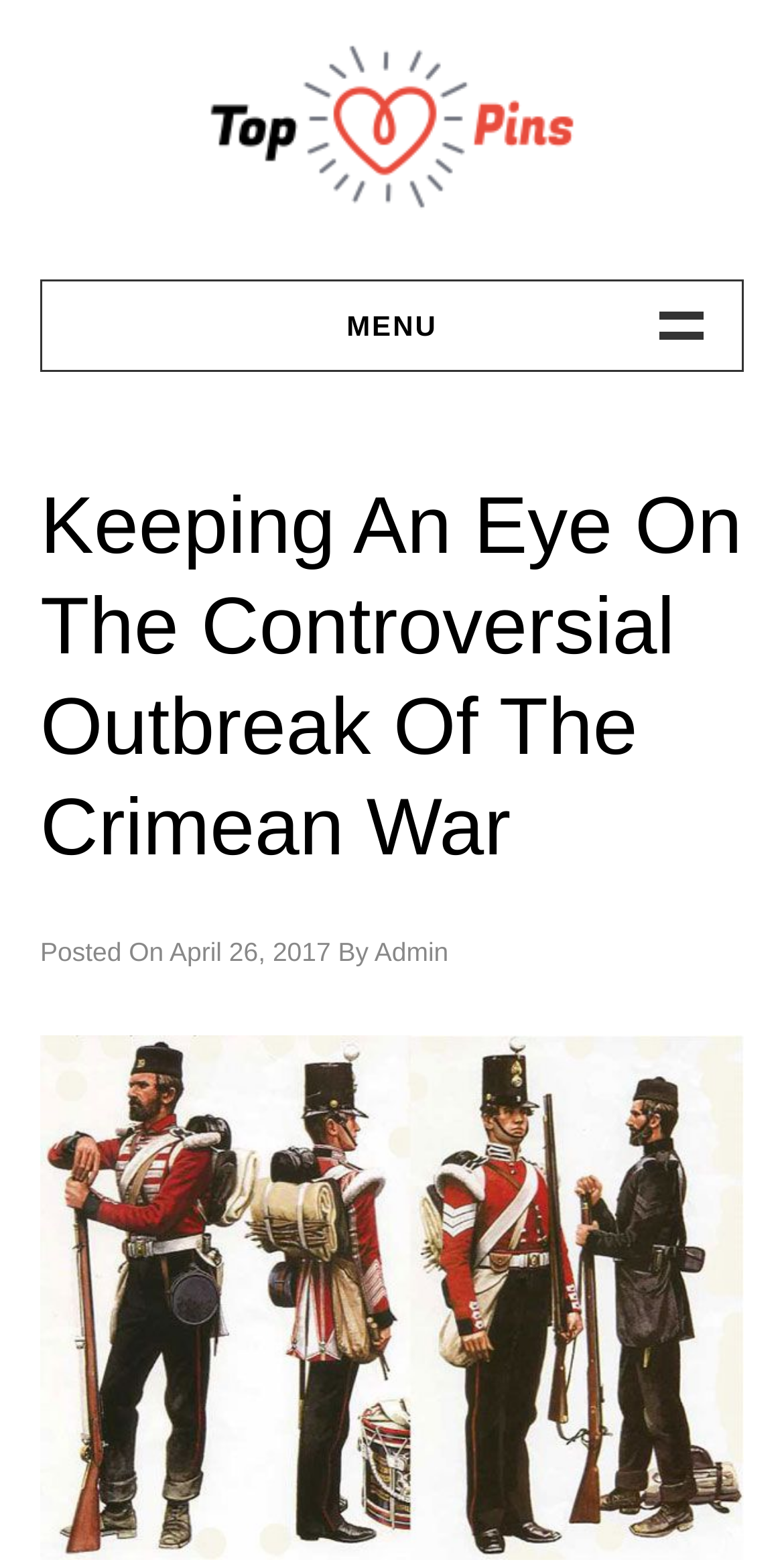Highlight the bounding box coordinates of the element you need to click to perform the following instruction: "Click on TopPins."

[0.244, 0.013, 0.756, 0.166]